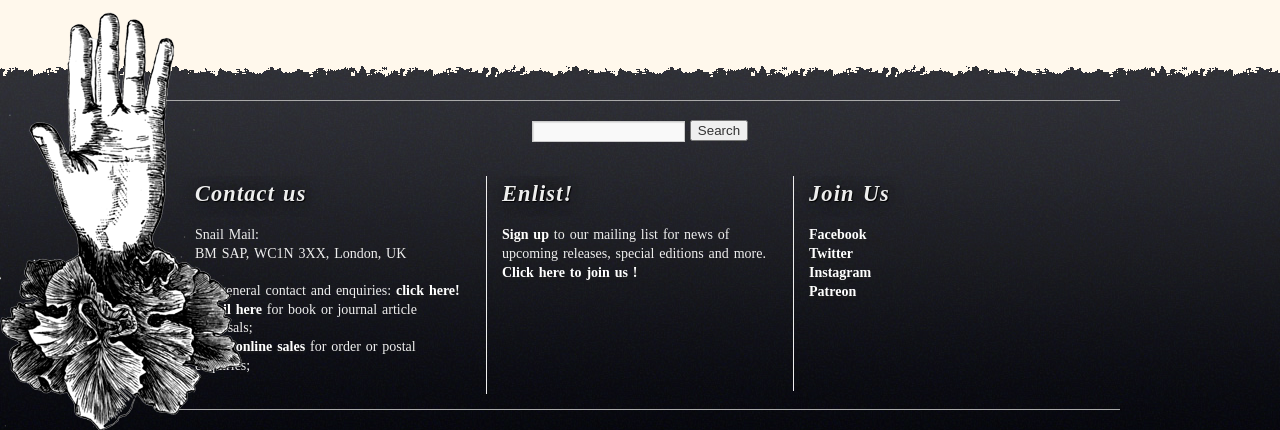Reply to the question with a single word or phrase:
How to contact the website owner by mail?

BM SAP, WC1N 3XX, London, UK